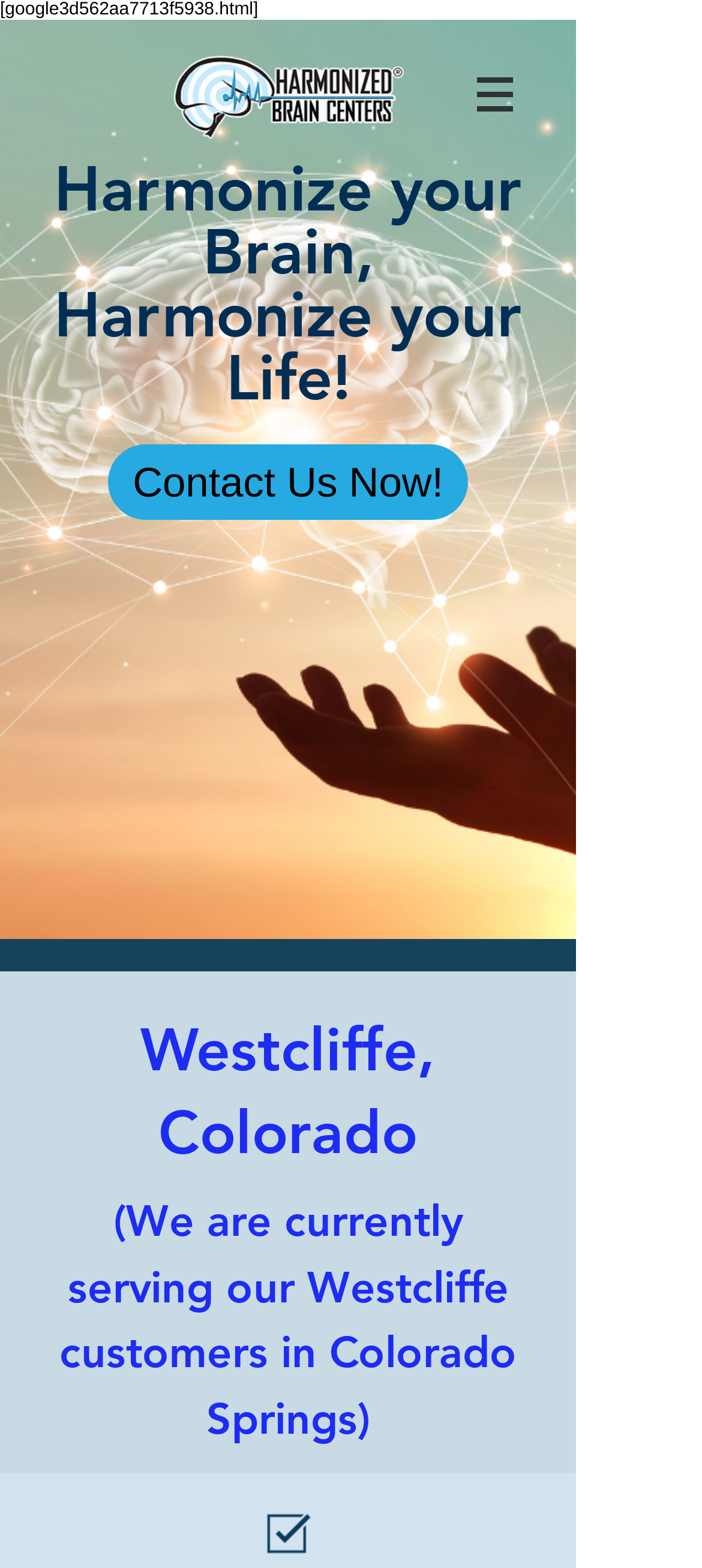Illustrate the webpage's structure and main components comprehensively.

The webpage is about Harmonized Brain Centers in Westcliffe, CO, which transforms unfocused, chaotic, and underperforming brains into harmonized brains that reach their full potential using proven, drug-free, safe, and effective methods.

At the top left, there is a small image related to the website. Below it, there is a heading that reads "Harmonize your Brain, Harmonize your Life!" in a prominent position. To the right of this heading, there is a link to "Harmonized Brain Centers" with an accompanying image.

On the top right, there is a navigation menu labeled "Site" with a dropdown button. Below the navigation menu, there is a social bar with links to Instagram, Facebook, and YouTube, each accompanied by its respective icon.

In the middle of the page, there is a prominent call-to-action link that reads "CLICK HERE to contact an office nearest you today!" Below this link, there is a heading that reads "Westcliffe, Colorado" followed by a subheading that explains that they are currently serving their Westcliffe customers in Colorado Springs.

At the bottom of the page, there is an image with a checkmark, which appears to be a trust badge or a certification mark.